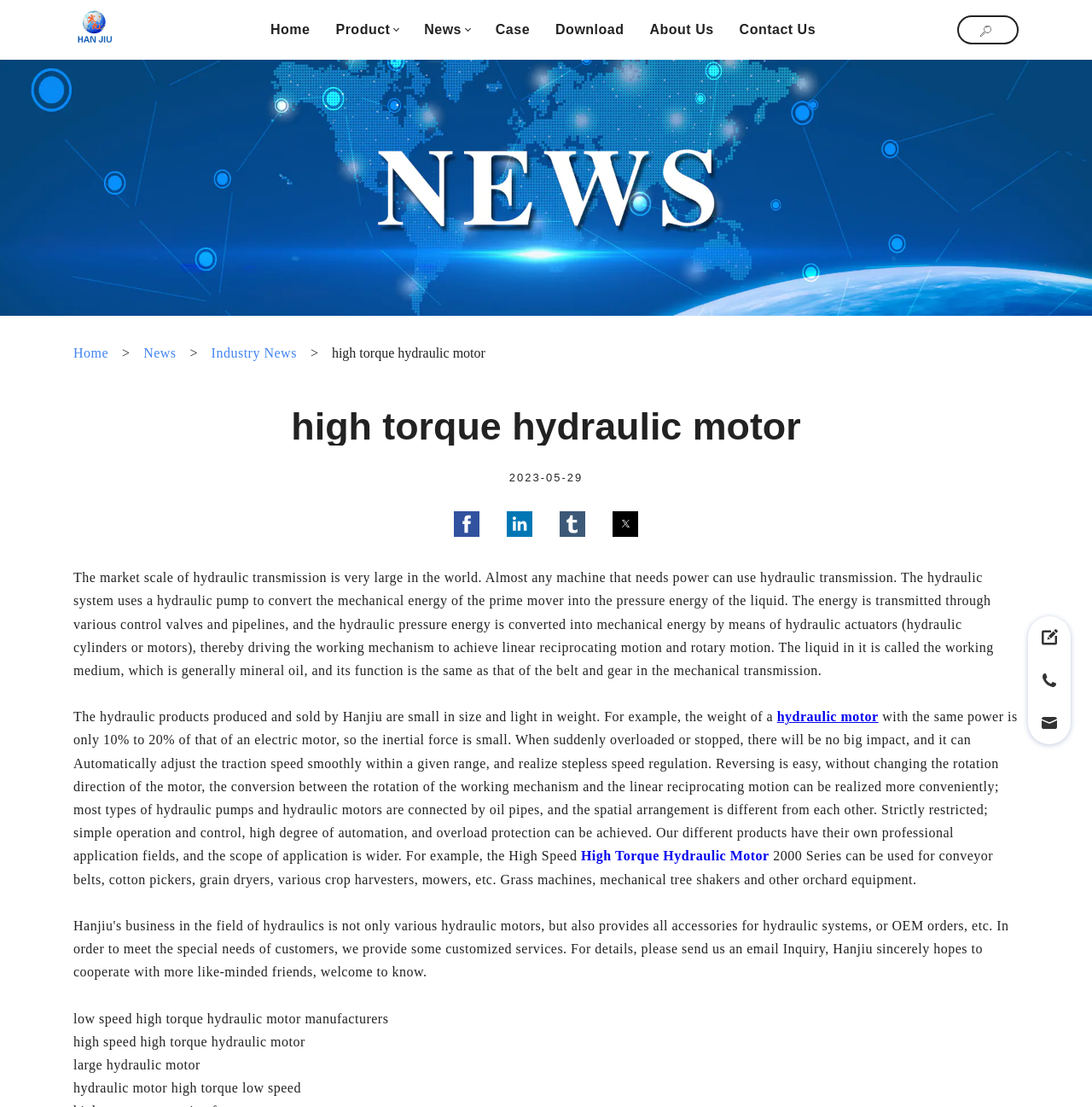Identify the bounding box of the HTML element described here: "High Torque Hydraulic Motor". Provide the coordinates as four float numbers between 0 and 1: [left, top, right, bottom].

[0.532, 0.767, 0.704, 0.78]